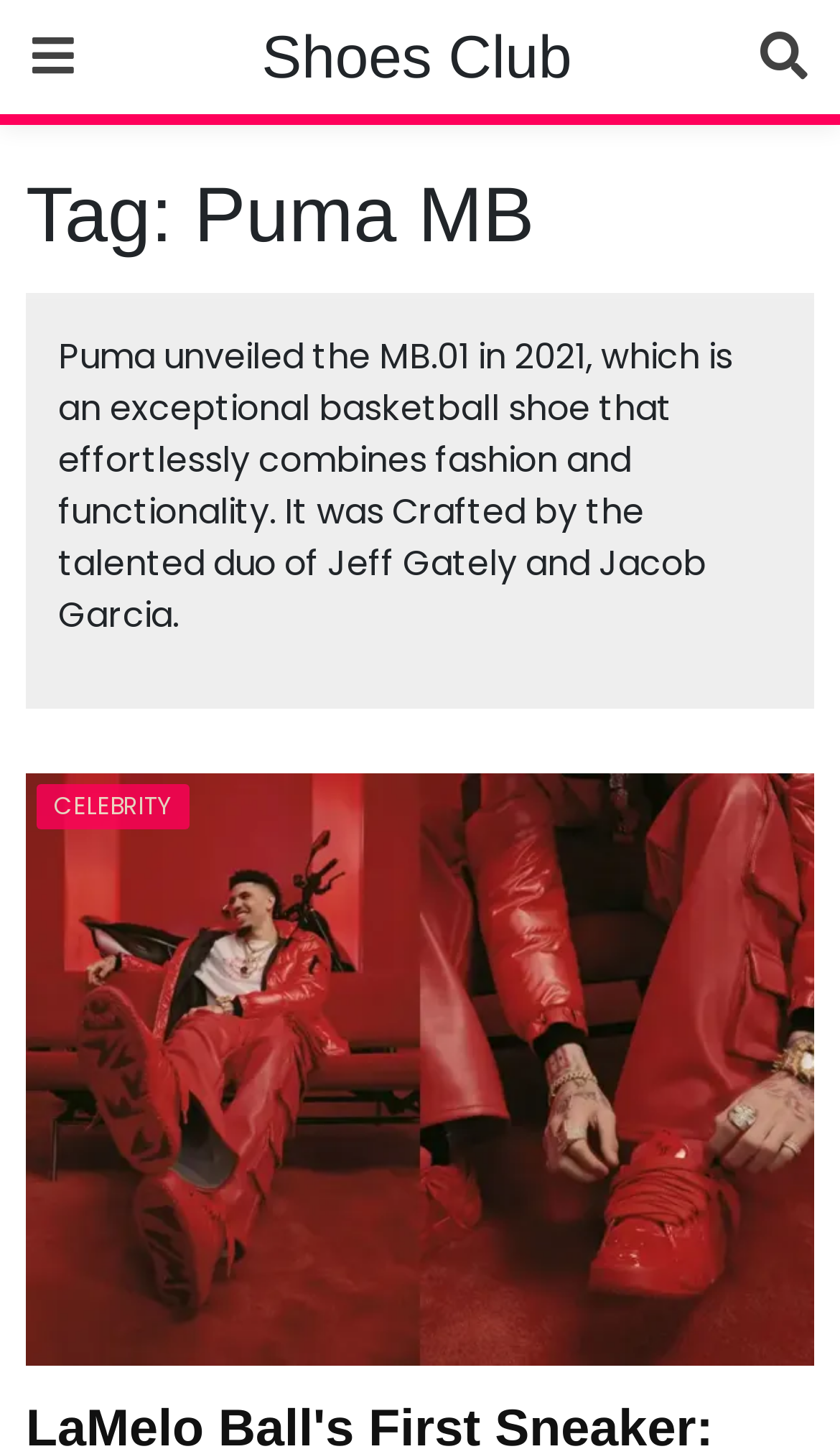Please give a succinct answer to the question in one word or phrase:
What is the main topic of the webpage?

Puma MB